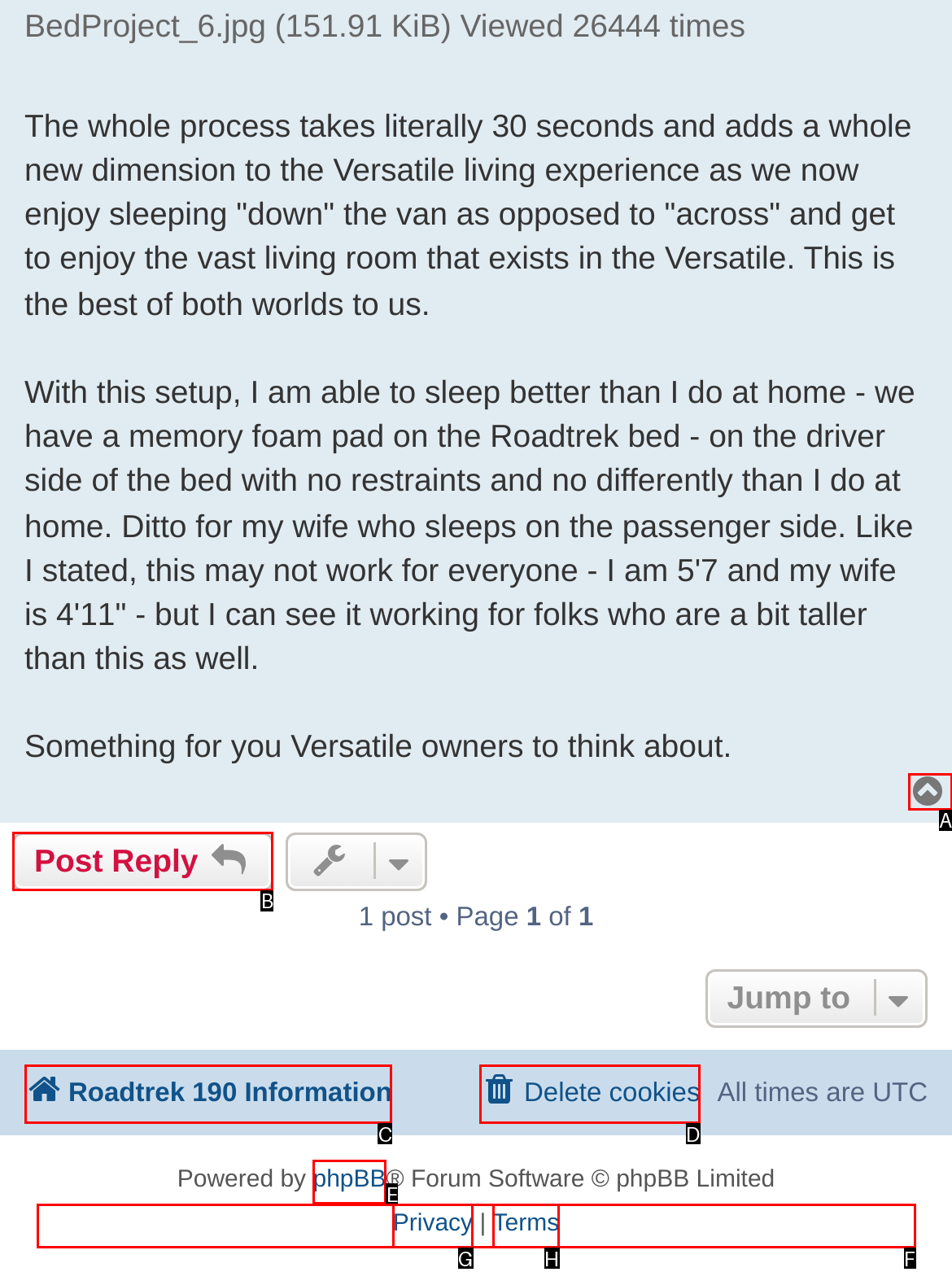Out of the given choices, which letter corresponds to the UI element required to Click on 'Post Reply'? Answer with the letter.

B